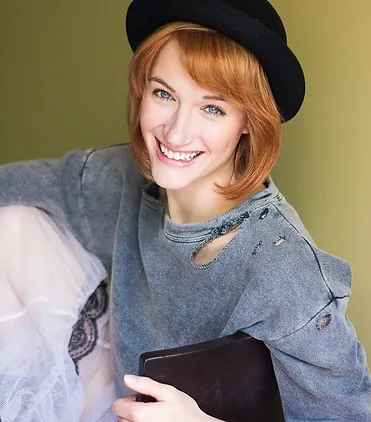What is the woman wearing on her head?
Please provide a comprehensive answer based on the contents of the image.

The caption states that the woman has 'a black hat perched atop her head', which suggests that she is wearing a black hat.